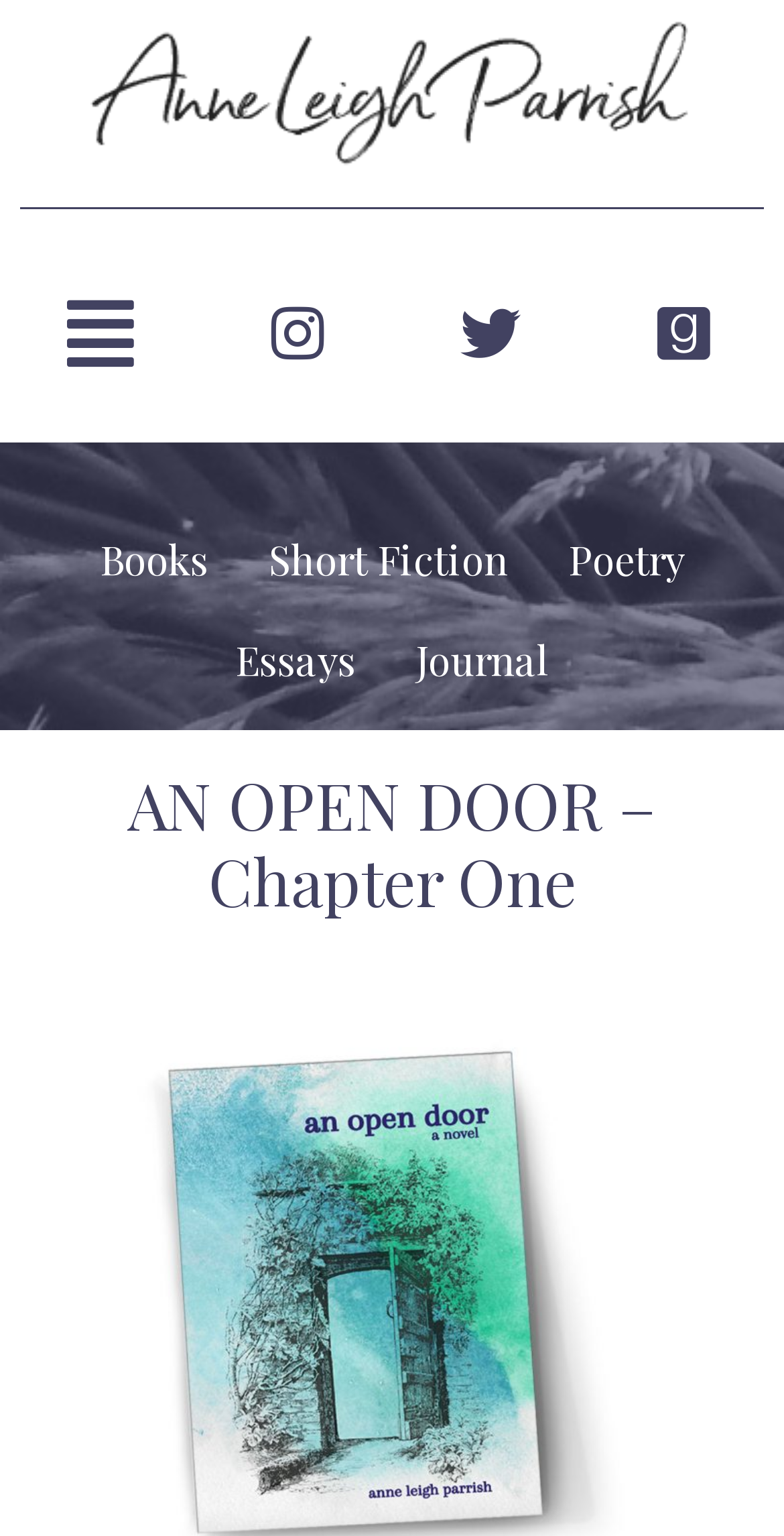What is the second menu item?
Using the image as a reference, give a one-word or short phrase answer.

Short Fiction